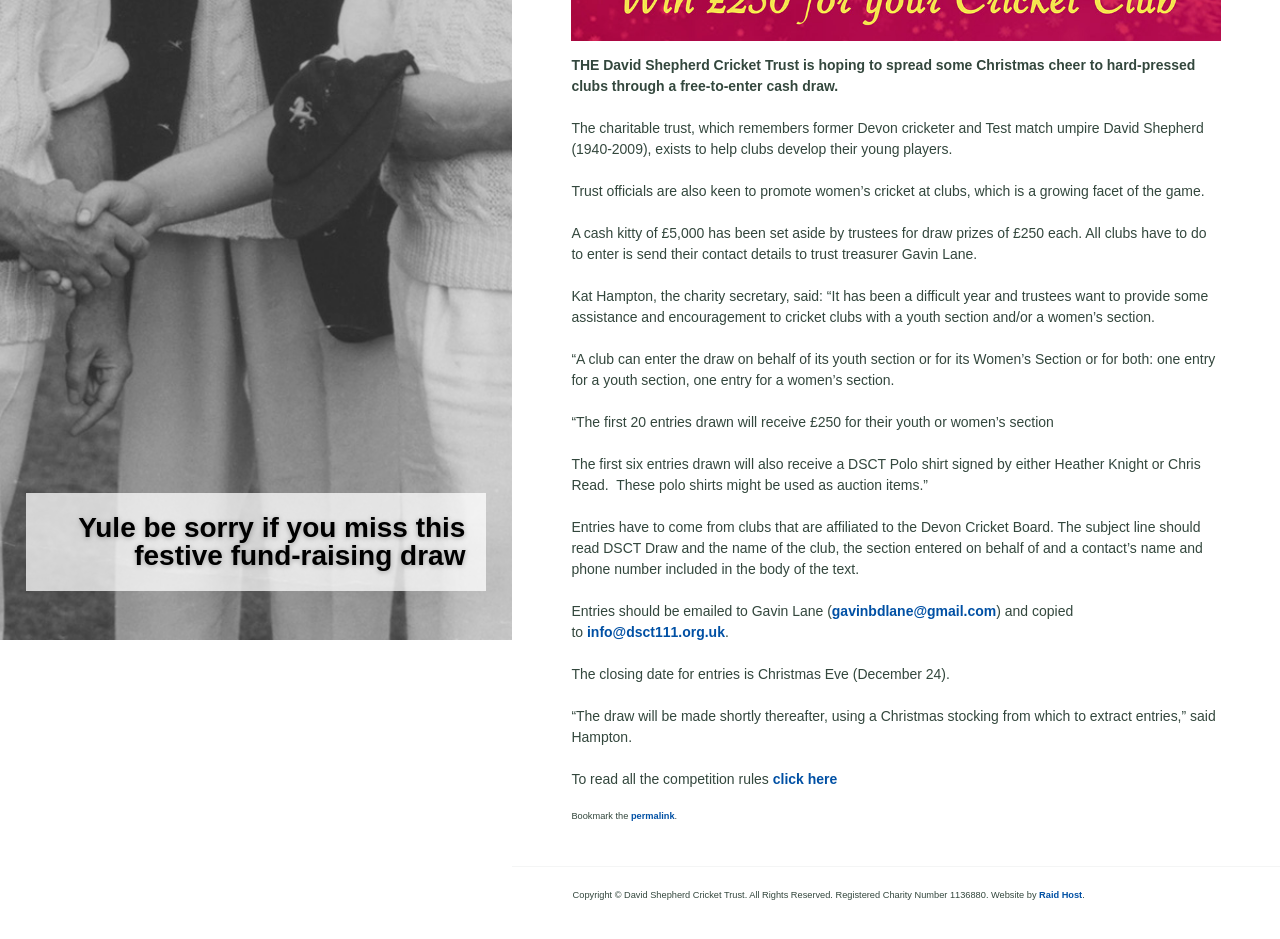Please find the bounding box for the UI component described as follows: "info@dsct111.org.uk".

[0.459, 0.664, 0.566, 0.681]